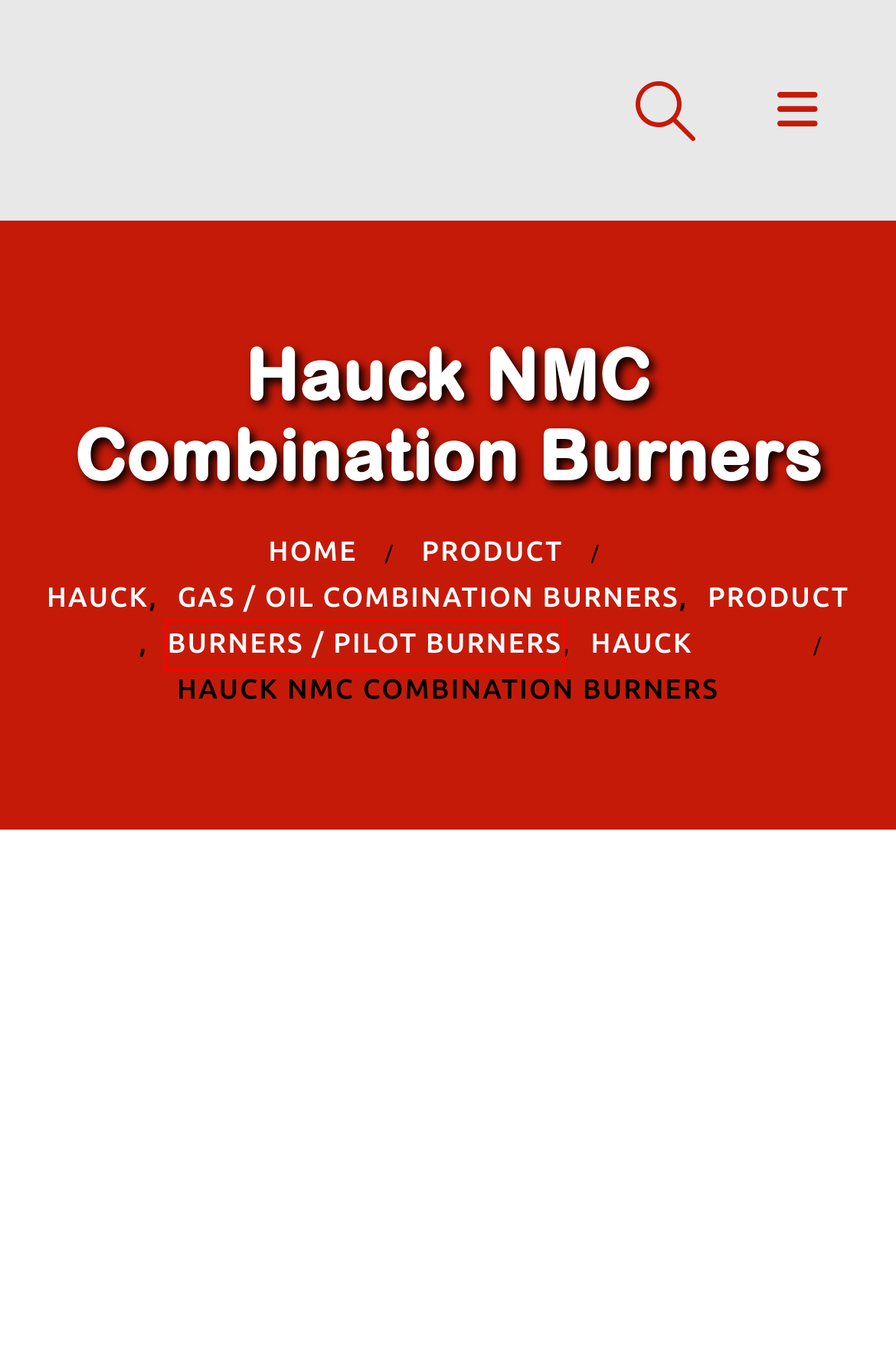Given a screenshot of a webpage with a red rectangle bounding box around a UI element, select the best matching webpage description for the new webpage that appears after clicking the highlighted element. The candidate descriptions are:
A. Autoflame Outside Temperature Sensor (OTC) - Jati Combustion System Sdn Bhd
B. Energy Savings Burner | Industrial Engineering Solutions Malaysia
C. Gas / Oil Combination Burners - Jati Combustion System Sdn Bhd
D. Hauck - Jati Combustion System Sdn Bhd
E. HAUCK - Jati Combustion System Sdn Bhd
F. Hauck Starjet Burner - Jati Combustion System Sdn Bhd
G. Burners / Pilot Burners - Jati Combustion System Sdn Bhd
H. Product - Jati Combustion System Sdn Bhd

G